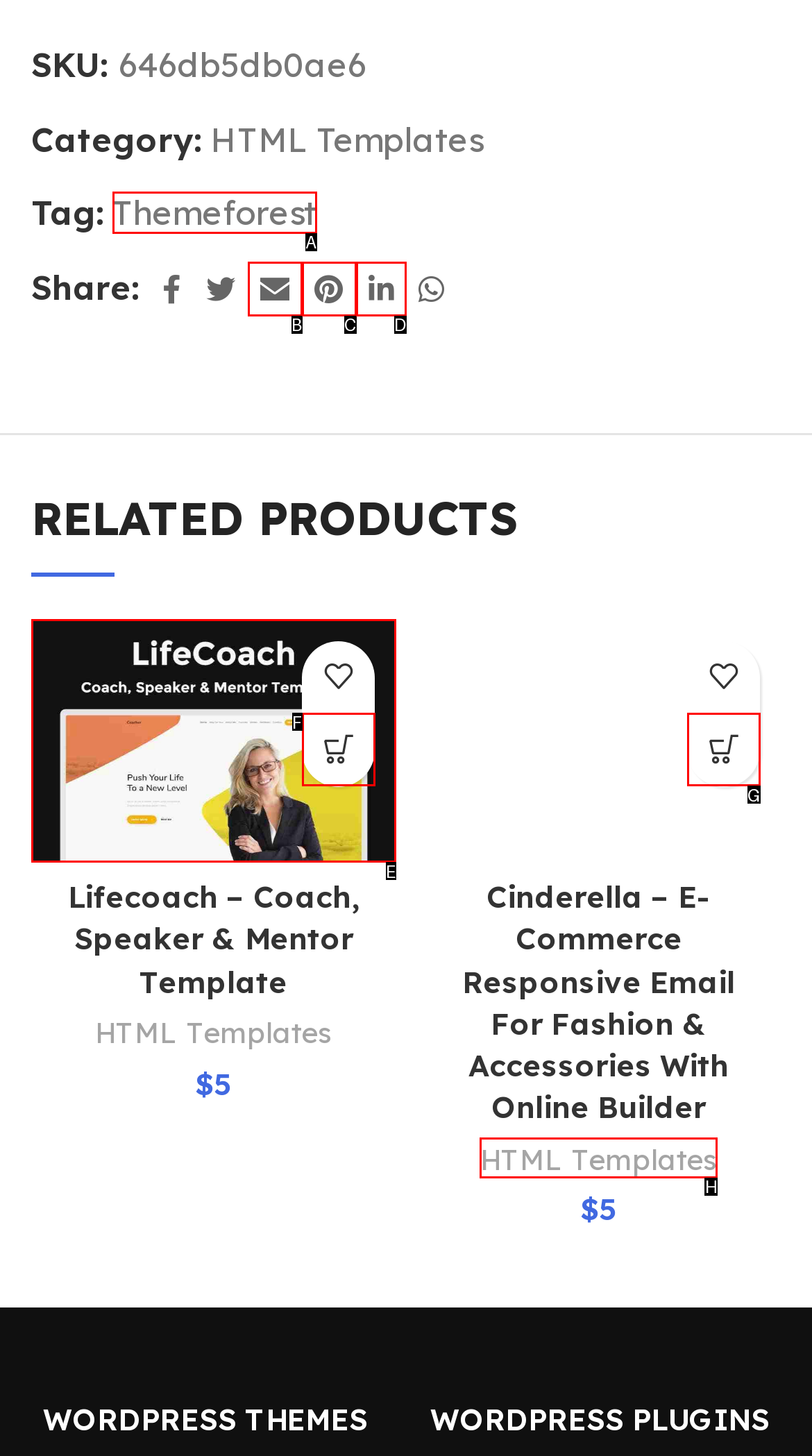Point out the option that best suits the description: Themeforest
Indicate your answer with the letter of the selected choice.

A